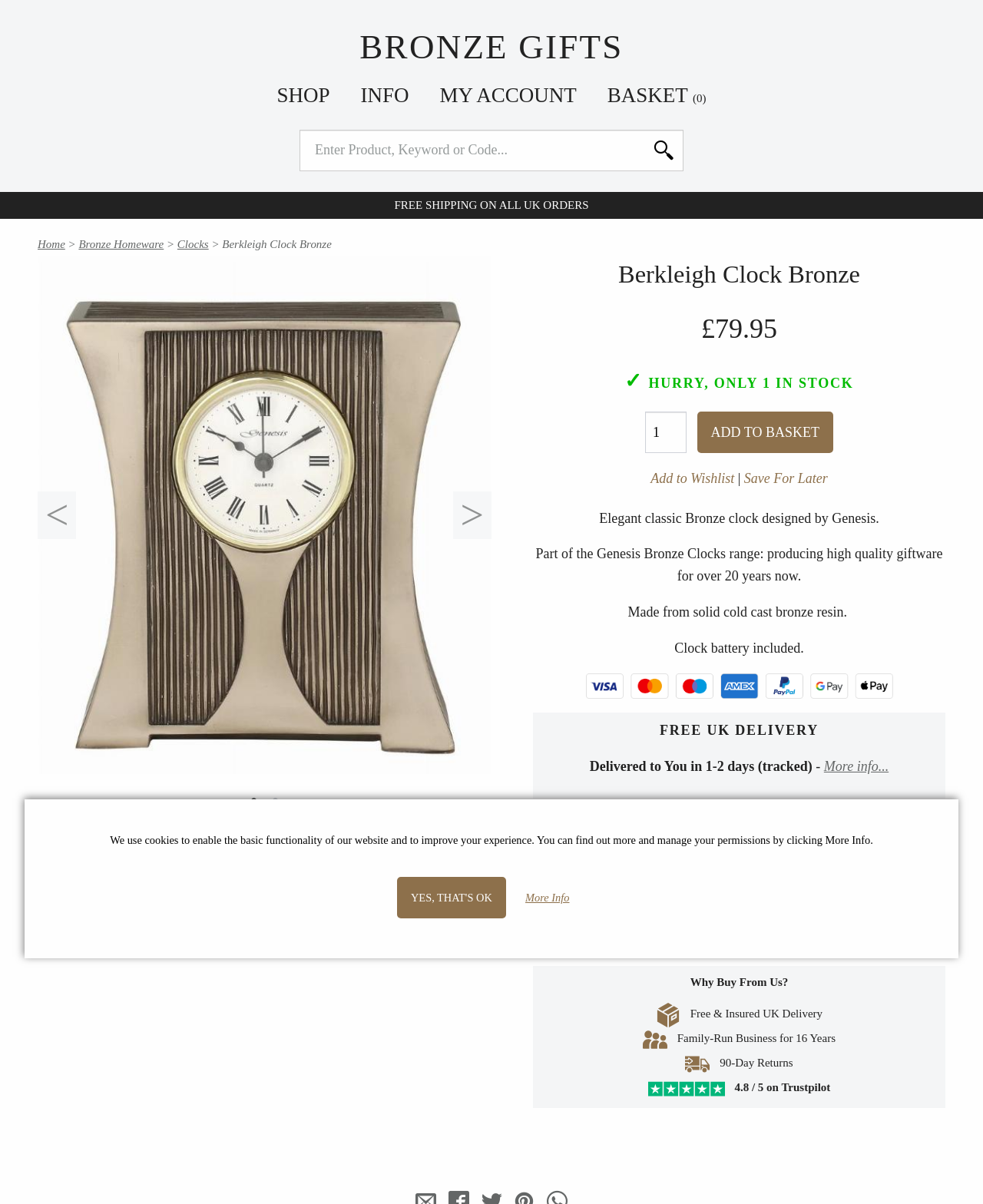Please mark the clickable region by giving the bounding box coordinates needed to complete this instruction: "Shop for bronze gifts".

[0.366, 0.023, 0.634, 0.056]